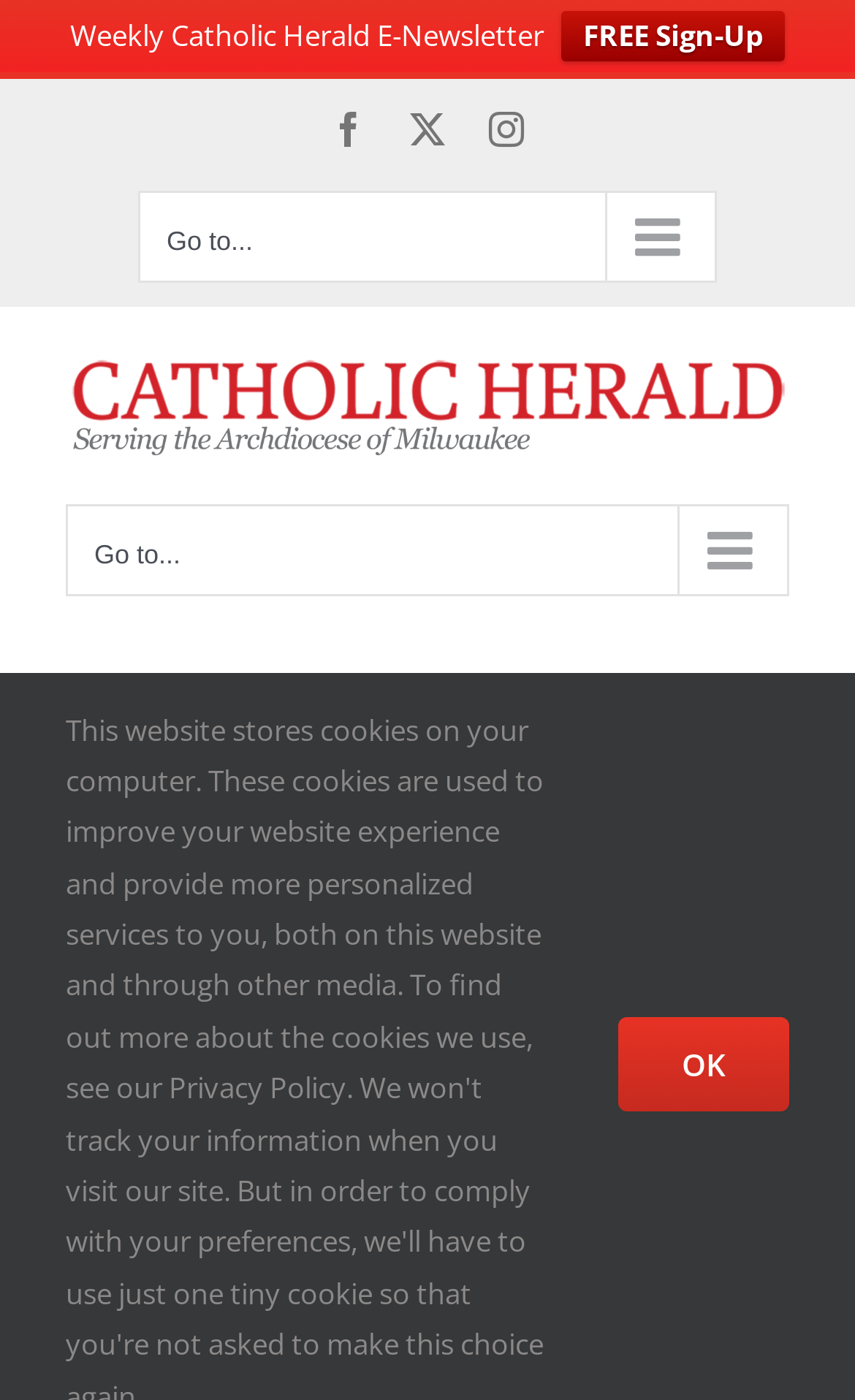Predict the bounding box of the UI element based on this description: "alt="Catholic Herald Logo"".

[0.077, 0.251, 0.923, 0.329]